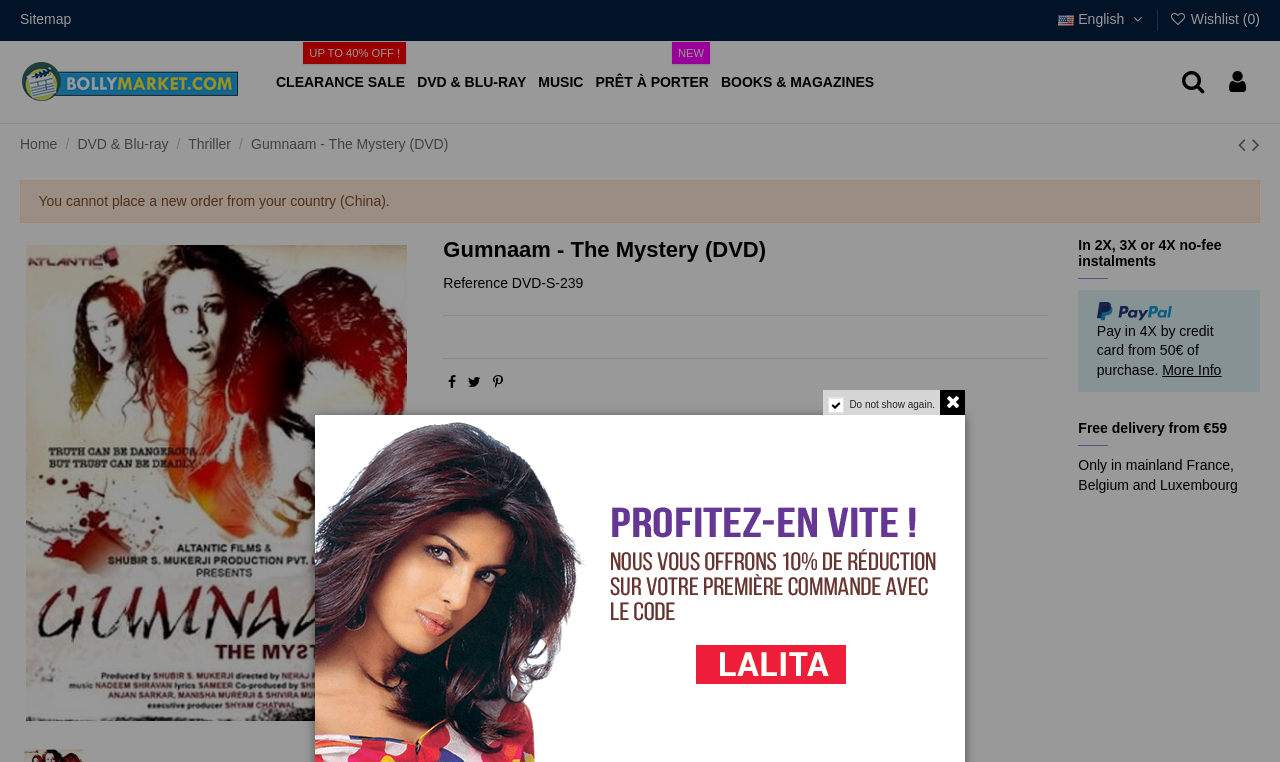Please provide the bounding box coordinates for the UI element as described: "DVD & Blu-ray". The coordinates must be four floats between 0 and 1, represented as [left, top, right, bottom].

[0.321, 0.075, 0.416, 0.14]